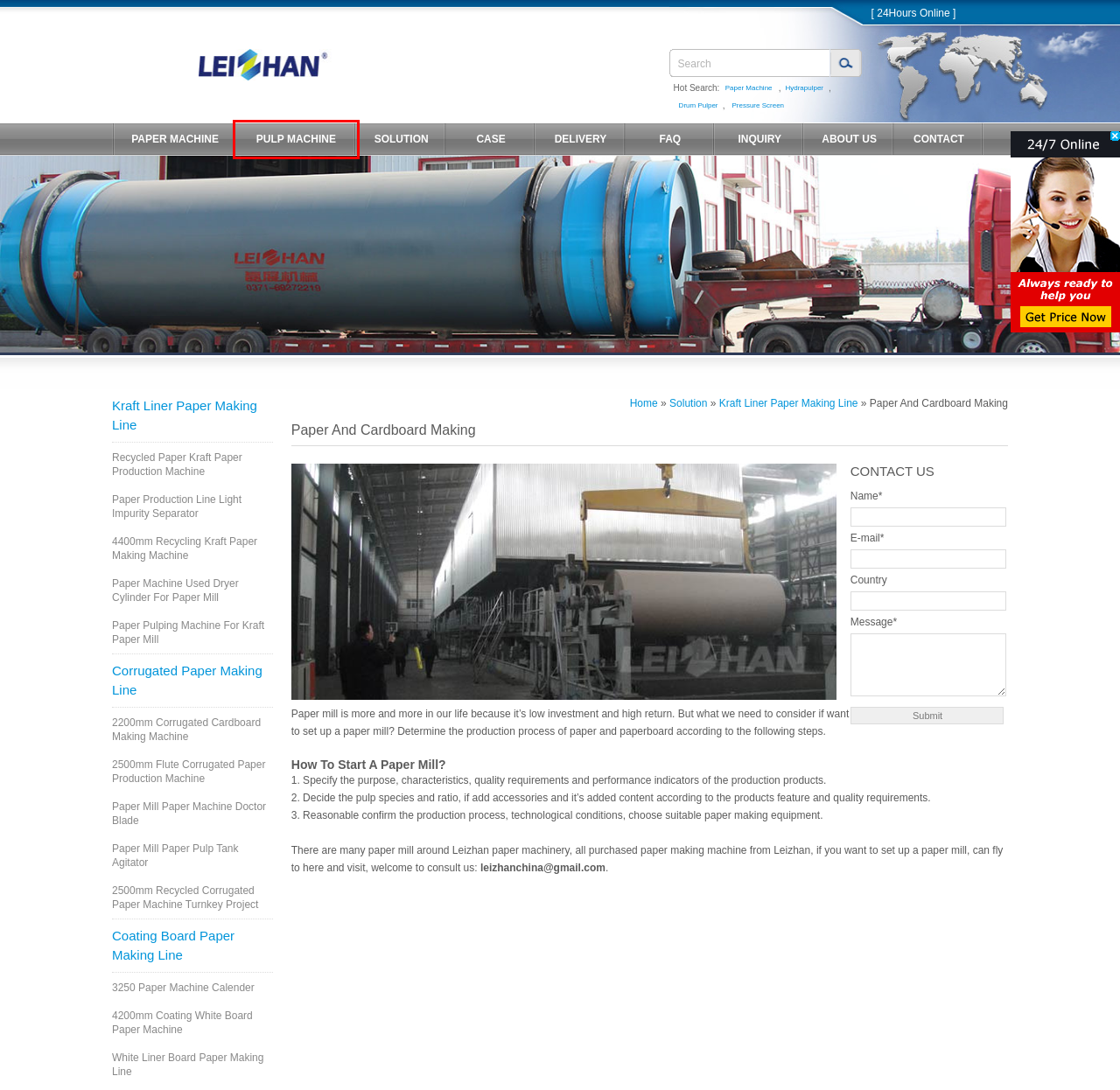Examine the screenshot of a webpage with a red bounding box around an element. Then, select the webpage description that best represents the new page after clicking the highlighted element. Here are the descriptions:
A. 4400mm Recycling Kraft Paper Making Machine,Kraft Paper Machine For Sale
B. Calender for Coating Paper Machine
C. Pulp Machine
D. Delivery
E. Contact Us
F. 2200mm Corrugated Cardboard Making Machine, Corrugation Plant Machinery
G. ZDSD Series D Type Hydrapulper, hydrapulper equipment for paper processing line
H. Solution

C